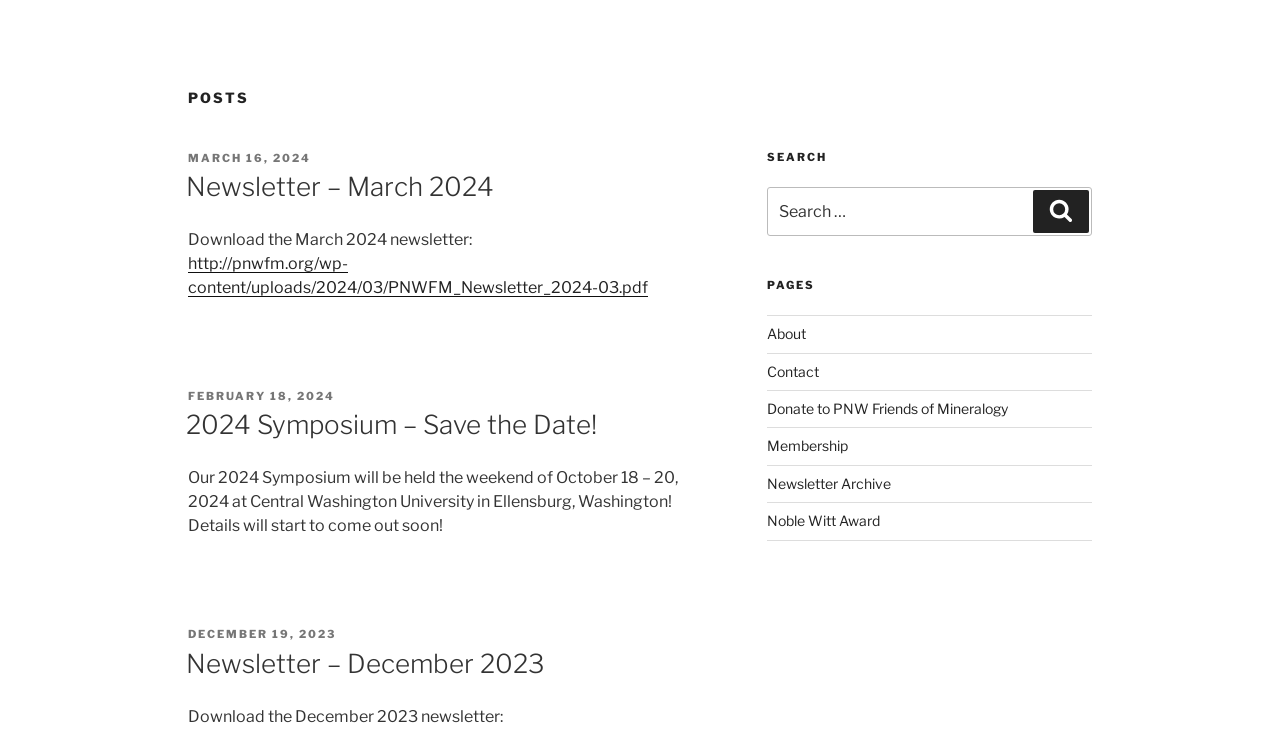What is the date of the second article?
Answer the question with a single word or phrase by looking at the picture.

February 18, 2024